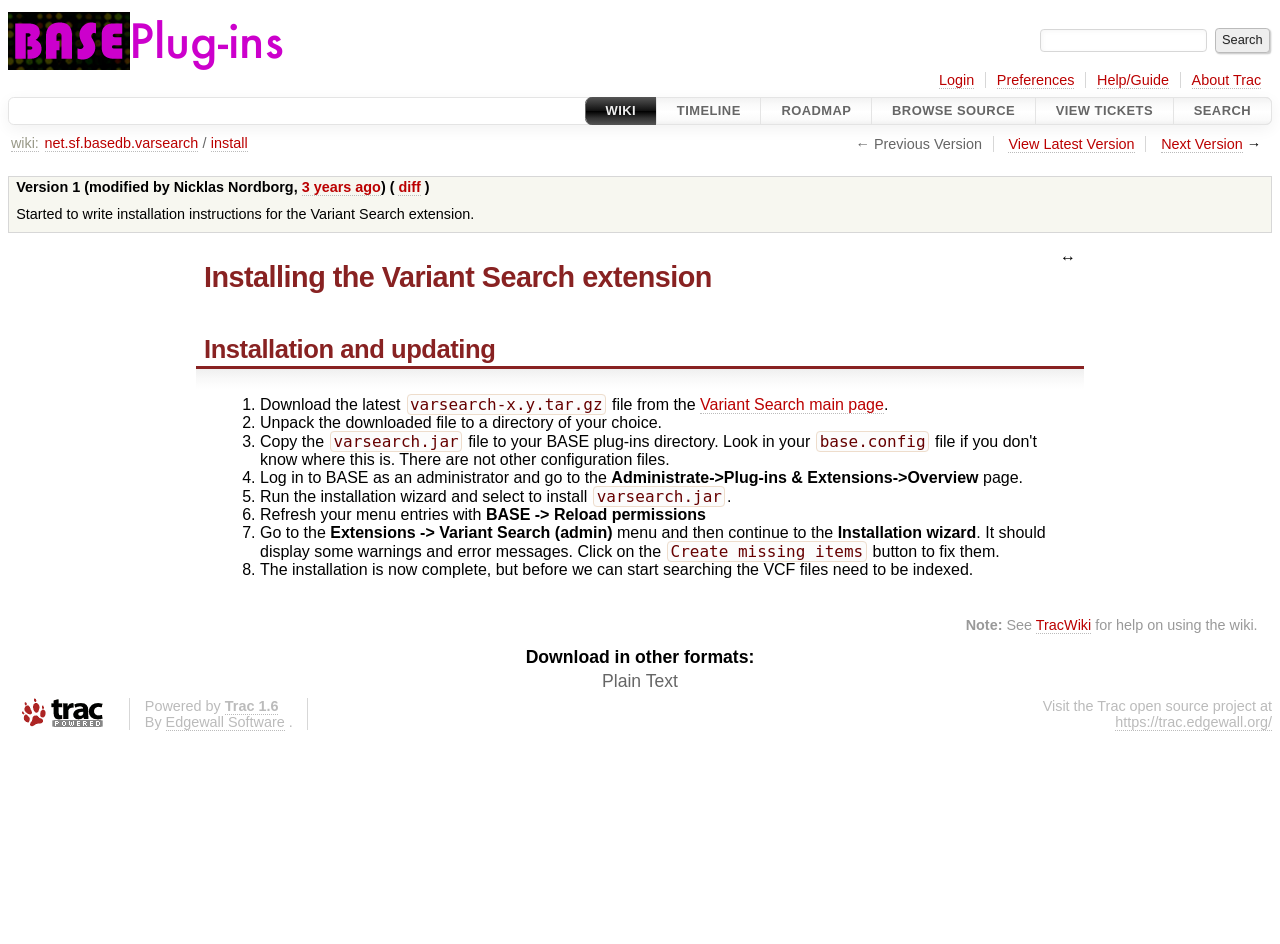What is the main heading displayed on the webpage? Please provide the text.

Installing the Variant Search extension